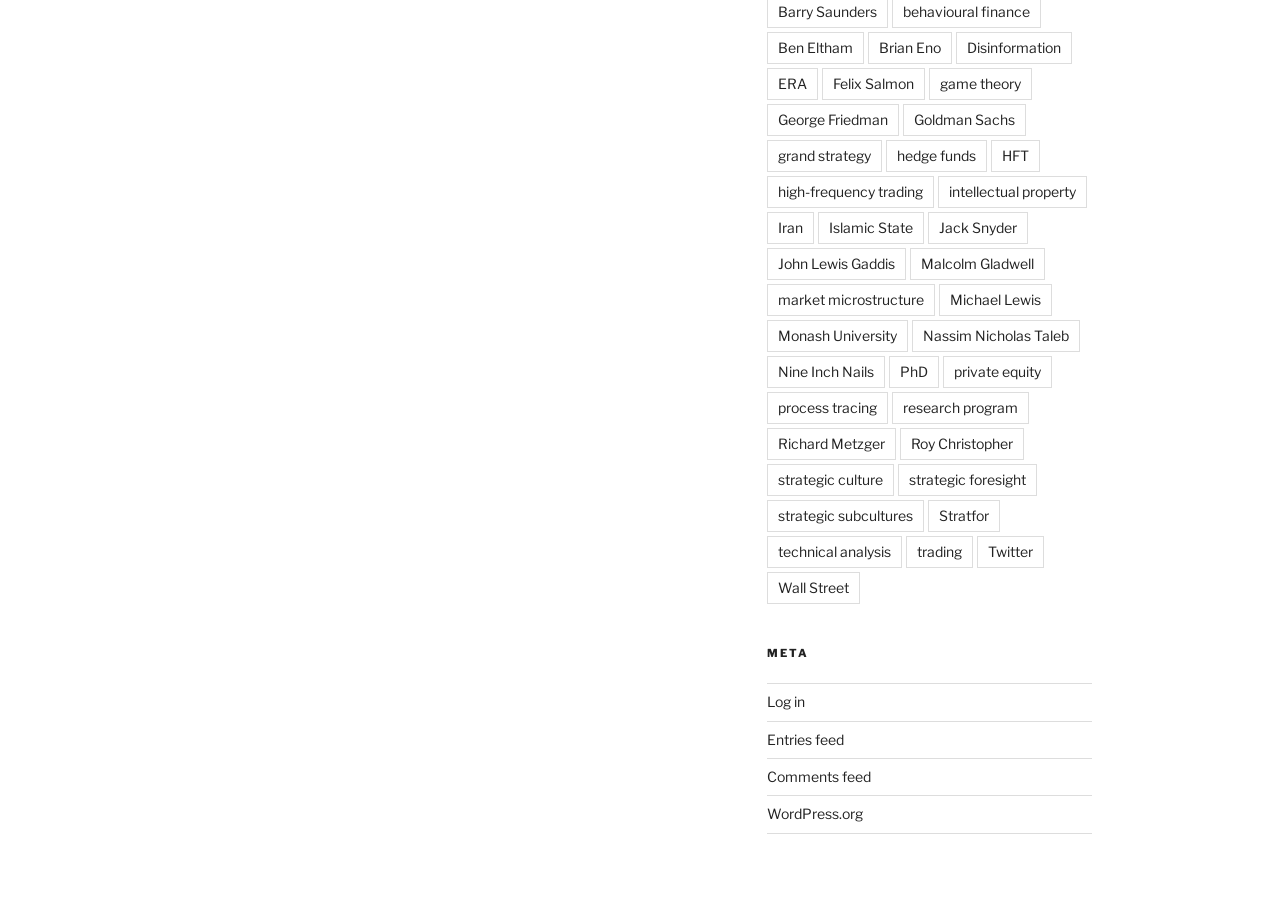Pinpoint the bounding box coordinates of the element that must be clicked to accomplish the following instruction: "Click on the link to Ben Eltham". The coordinates should be in the format of four float numbers between 0 and 1, i.e., [left, top, right, bottom].

[0.599, 0.035, 0.675, 0.07]